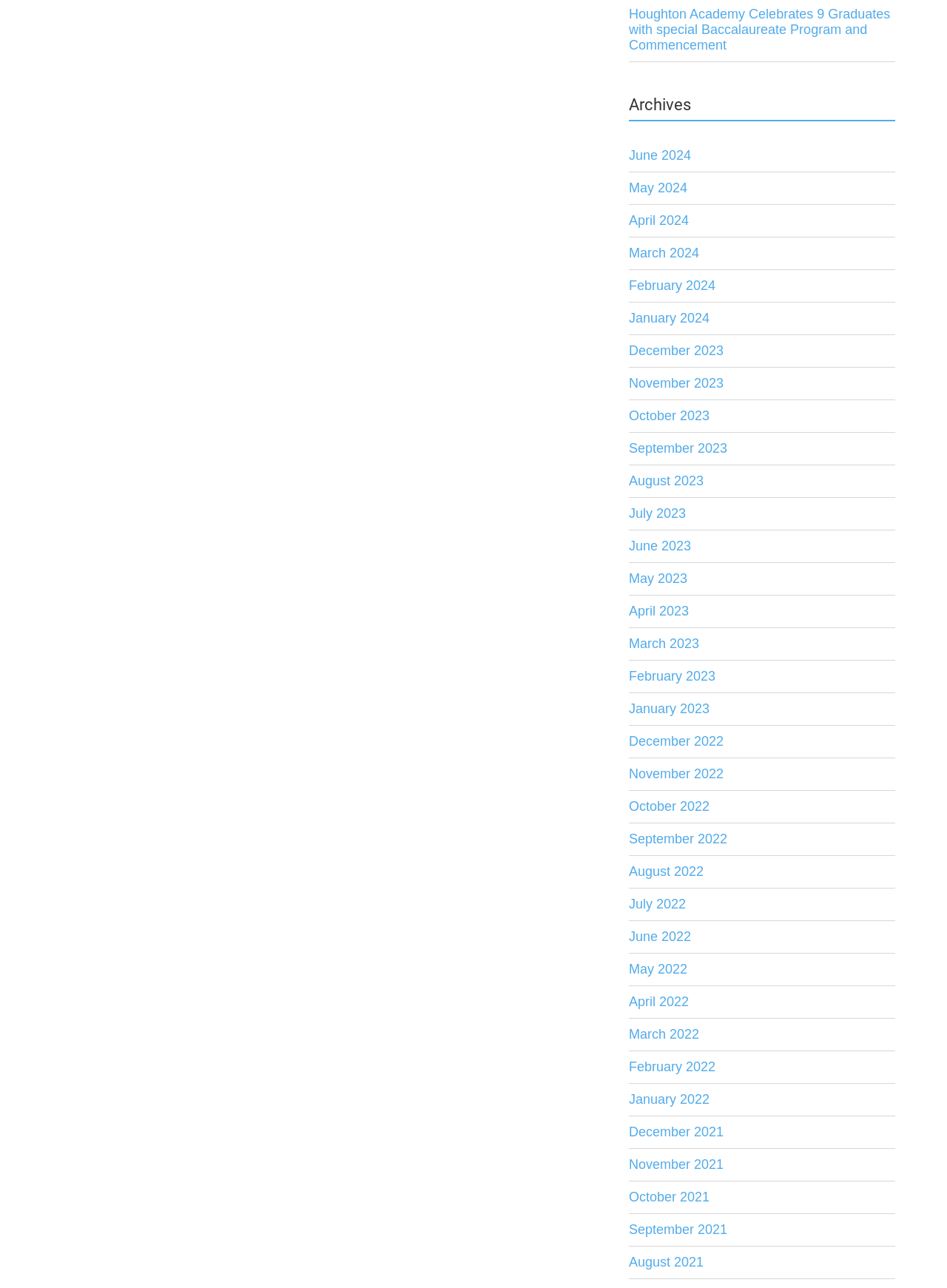Identify the bounding box coordinates for the region of the element that should be clicked to carry out the instruction: "access archives for September 2021". The bounding box coordinates should be four float numbers between 0 and 1, i.e., [left, top, right, bottom].

[0.664, 0.943, 0.945, 0.968]